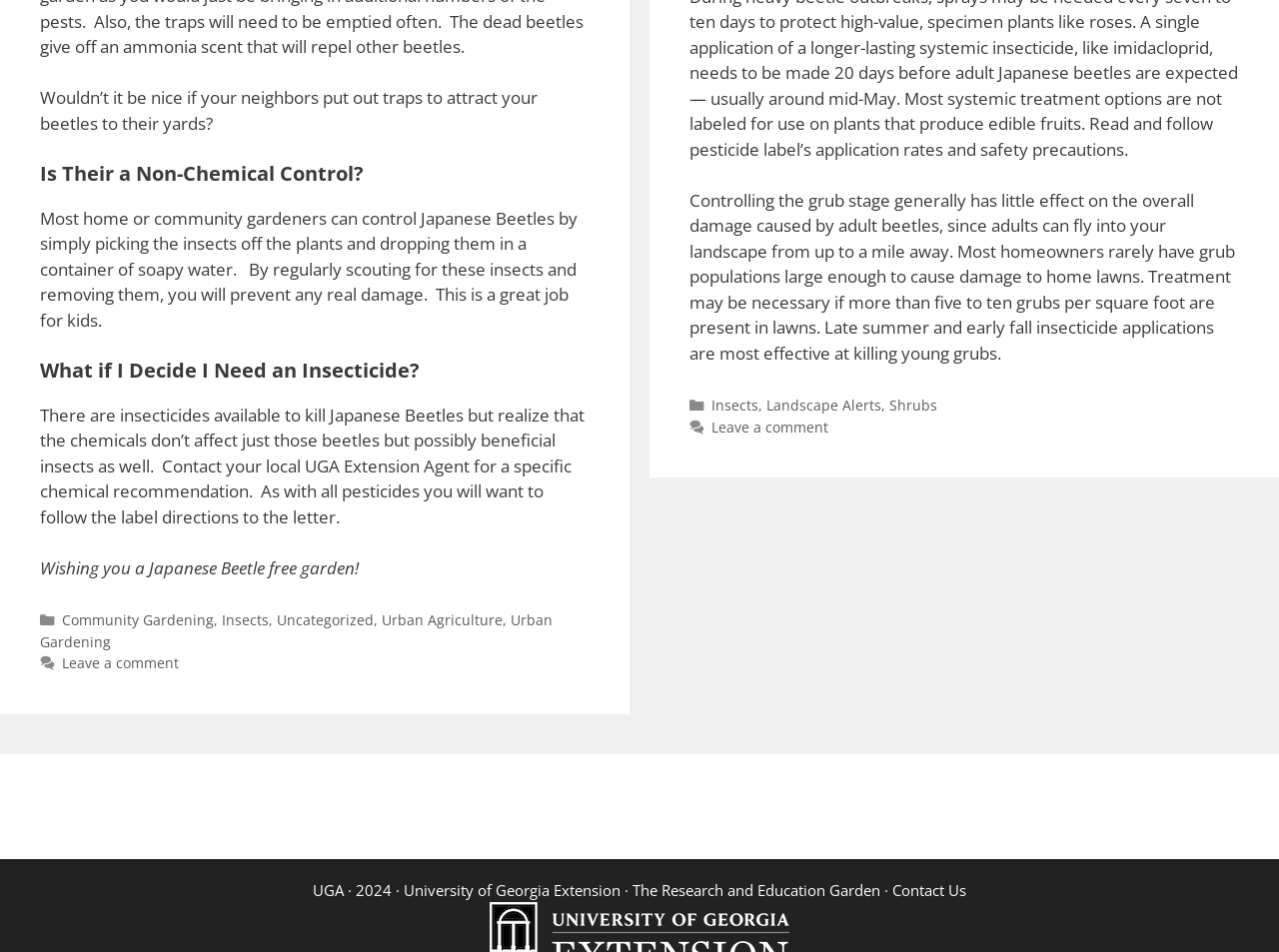Use one word or a short phrase to answer the question provided: 
What is the location of the link to 'Leave a comment'?

Footer section